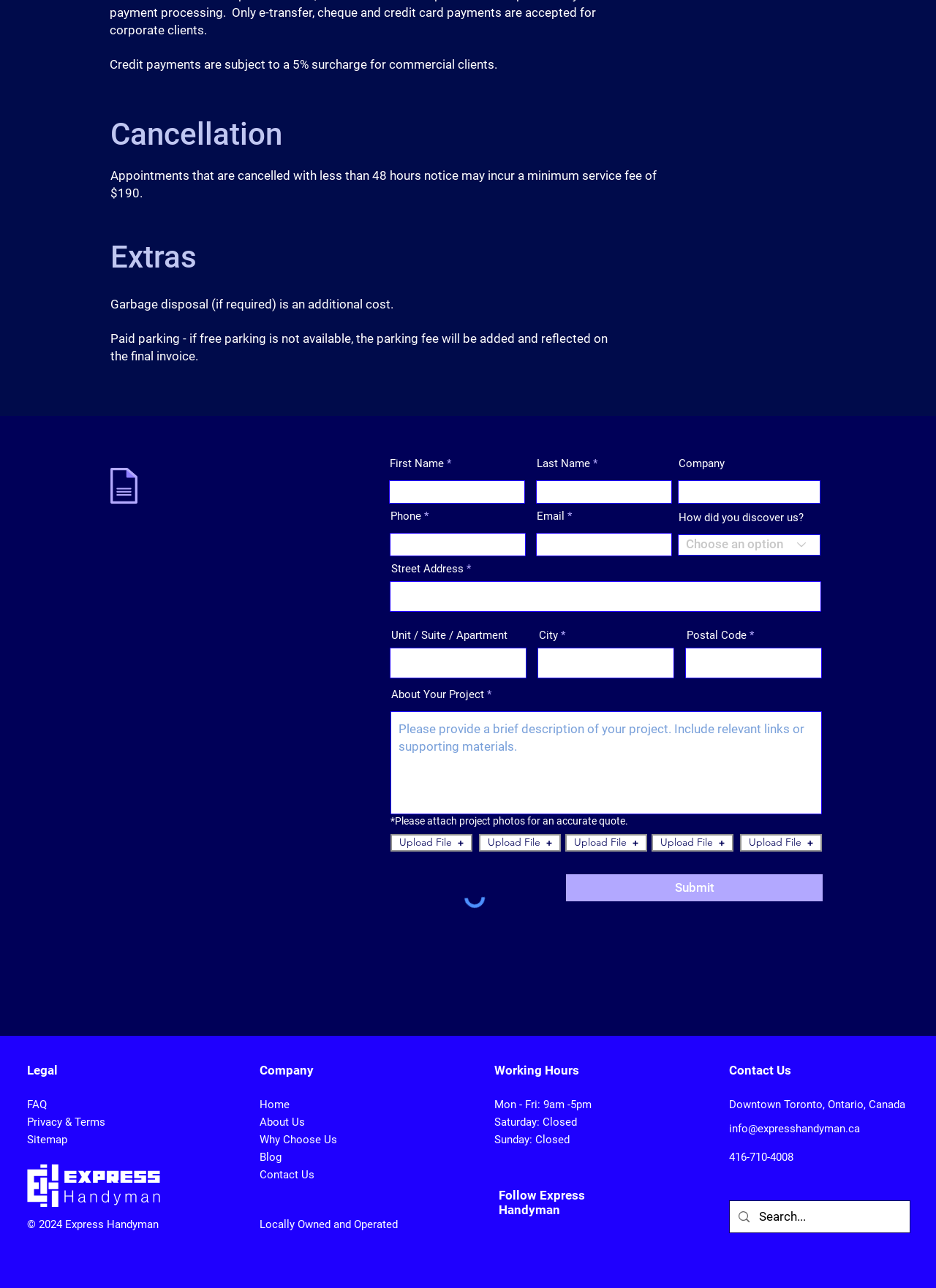Please determine the bounding box coordinates of the element to click on in order to accomplish the following task: "Submit a question to The Shoe Lady". Ensure the coordinates are four float numbers ranging from 0 to 1, i.e., [left, top, right, bottom].

None